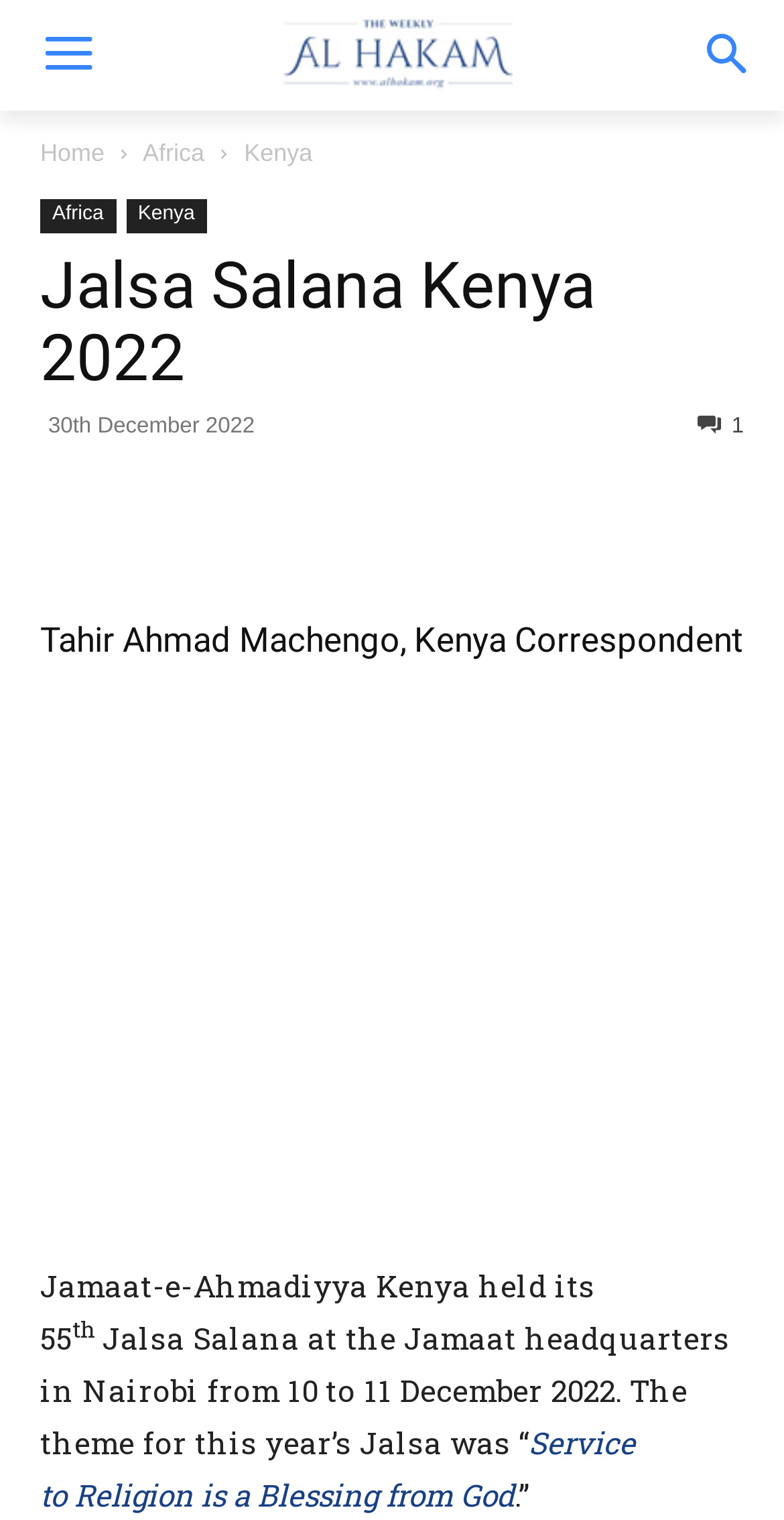Could you provide the bounding box coordinates for the portion of the screen to click to complete this instruction: "View Jalsa Salana Kenya 2022 details"?

[0.051, 0.164, 0.949, 0.259]